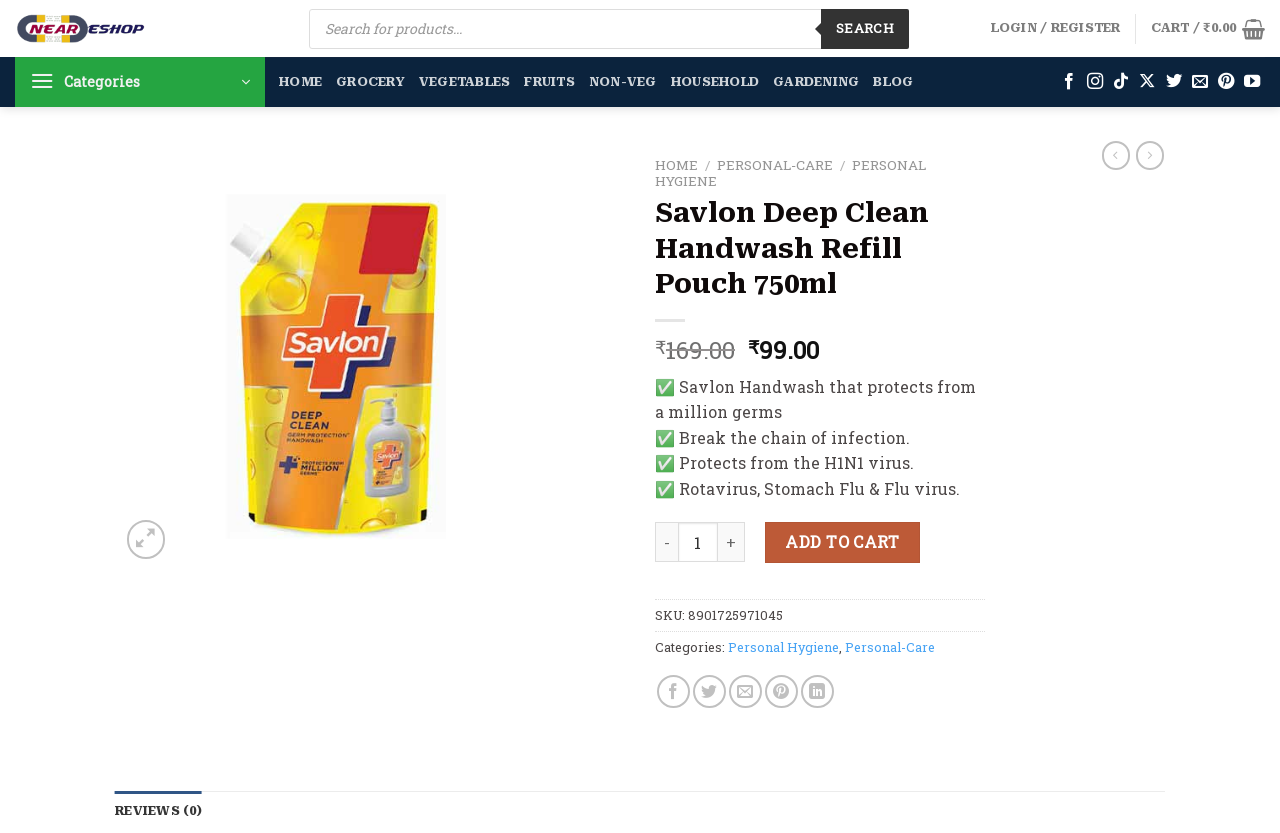Using the information shown in the image, answer the question with as much detail as possible: What is the price of the Savlon Deep Clean Handwash Refill Pouch?

I found the price of the product by looking at the insertion element that contains the text '₹99.00' below the product name.